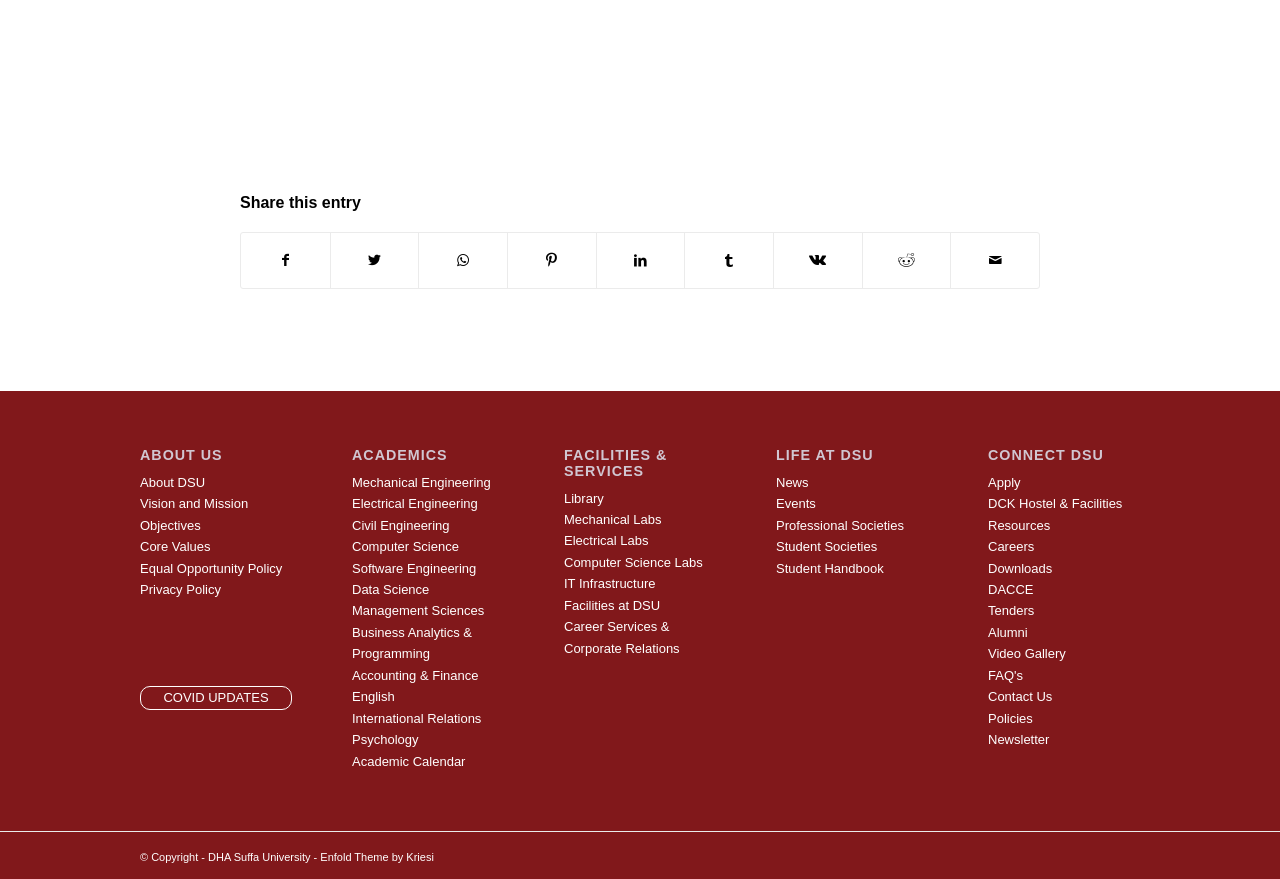Determine the bounding box coordinates for the area you should click to complete the following instruction: "Apply to DSU".

[0.772, 0.54, 0.797, 0.557]